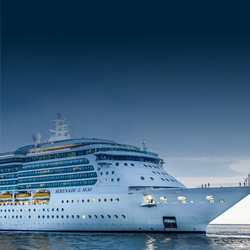Please provide a one-word or phrase answer to the question: 
What type of experiences does the cruise ship provide?

Unique experiences